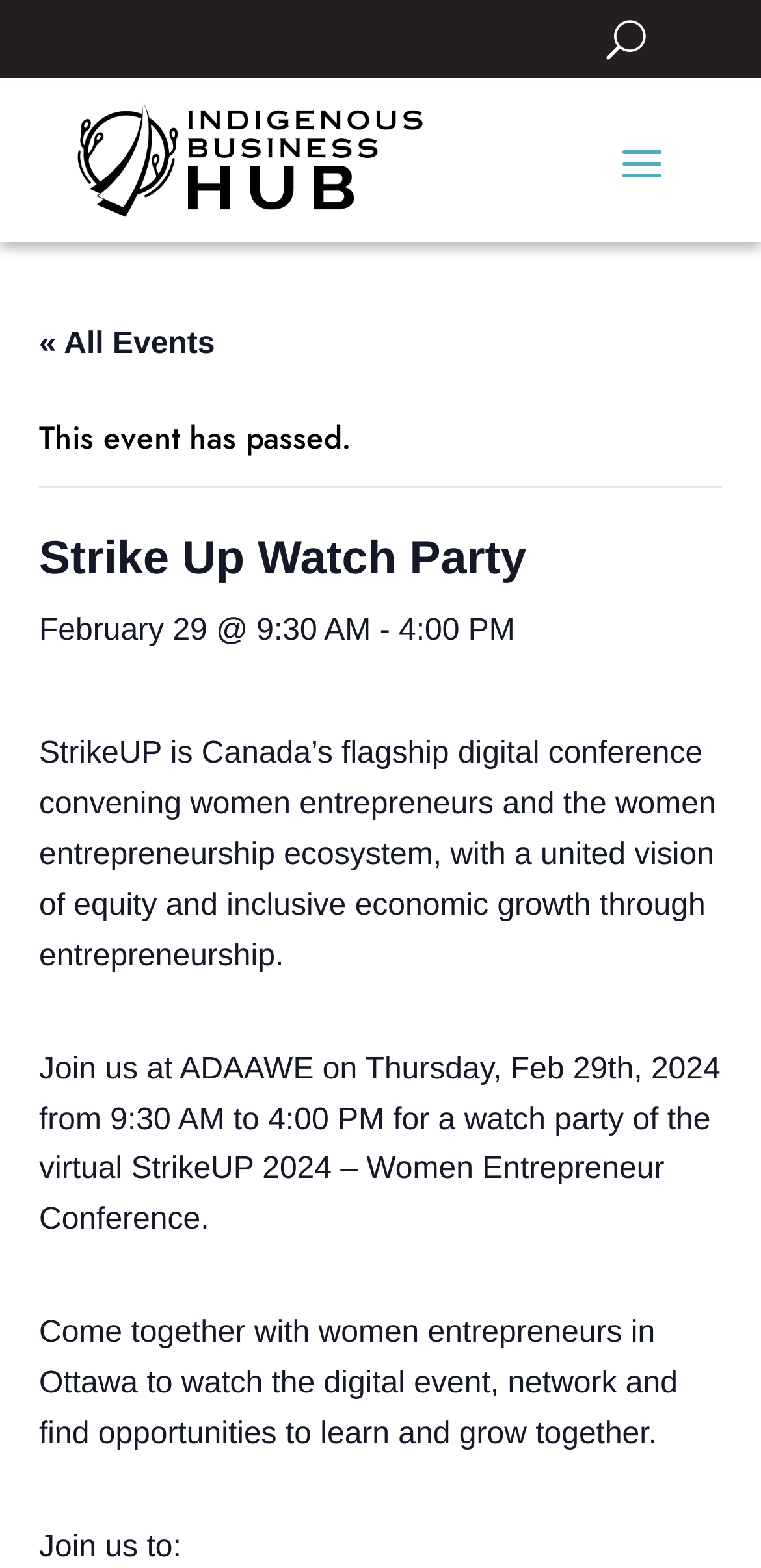Given the element description "« All Events" in the screenshot, predict the bounding box coordinates of that UI element.

[0.051, 0.209, 0.282, 0.23]